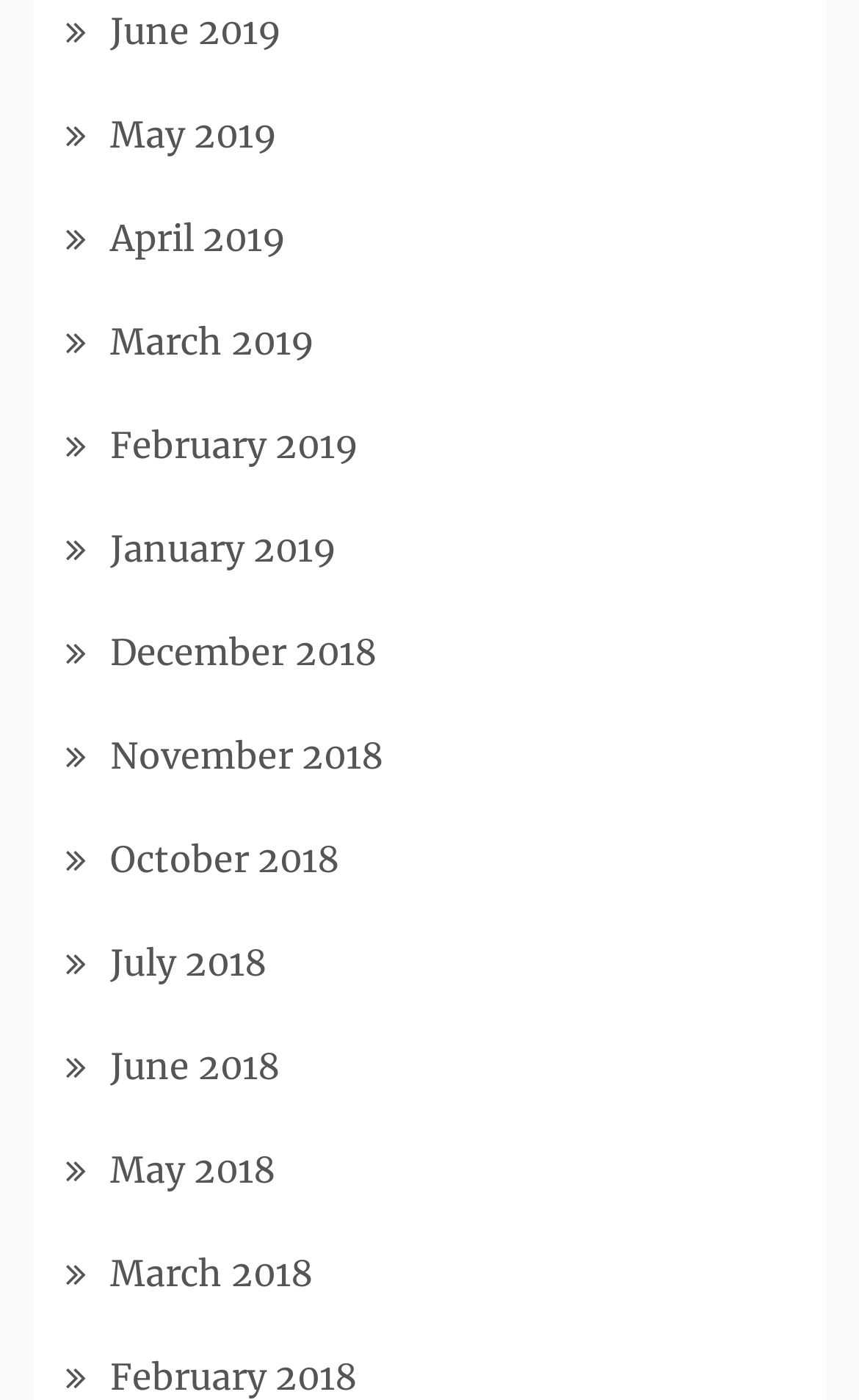Predict the bounding box coordinates of the area that should be clicked to accomplish the following instruction: "view April 2019". The bounding box coordinates should consist of four float numbers between 0 and 1, i.e., [left, top, right, bottom].

[0.128, 0.154, 0.333, 0.185]